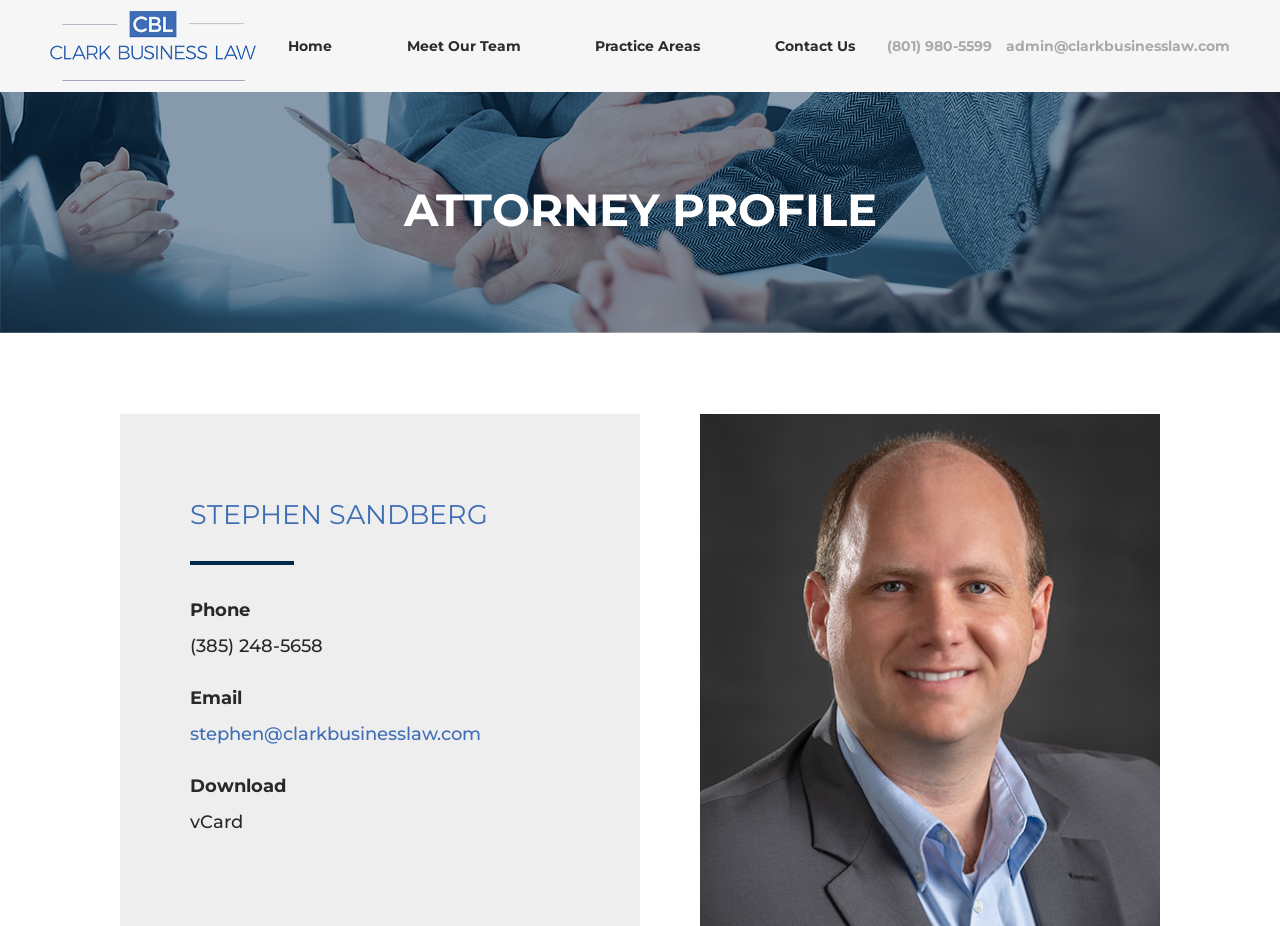What is the email address of Stephen?
Provide a detailed and well-explained answer to the question.

The email address of Stephen is listed as 'stephen@clarkbusinesslaw.com', which can be found under the 'Email' label.